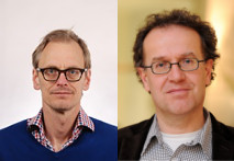Where are Philipp Genschel and Markus Jachtenfuchs from?
Based on the image, give a one-word or short phrase answer.

European University Institute and Hertie School of Governance